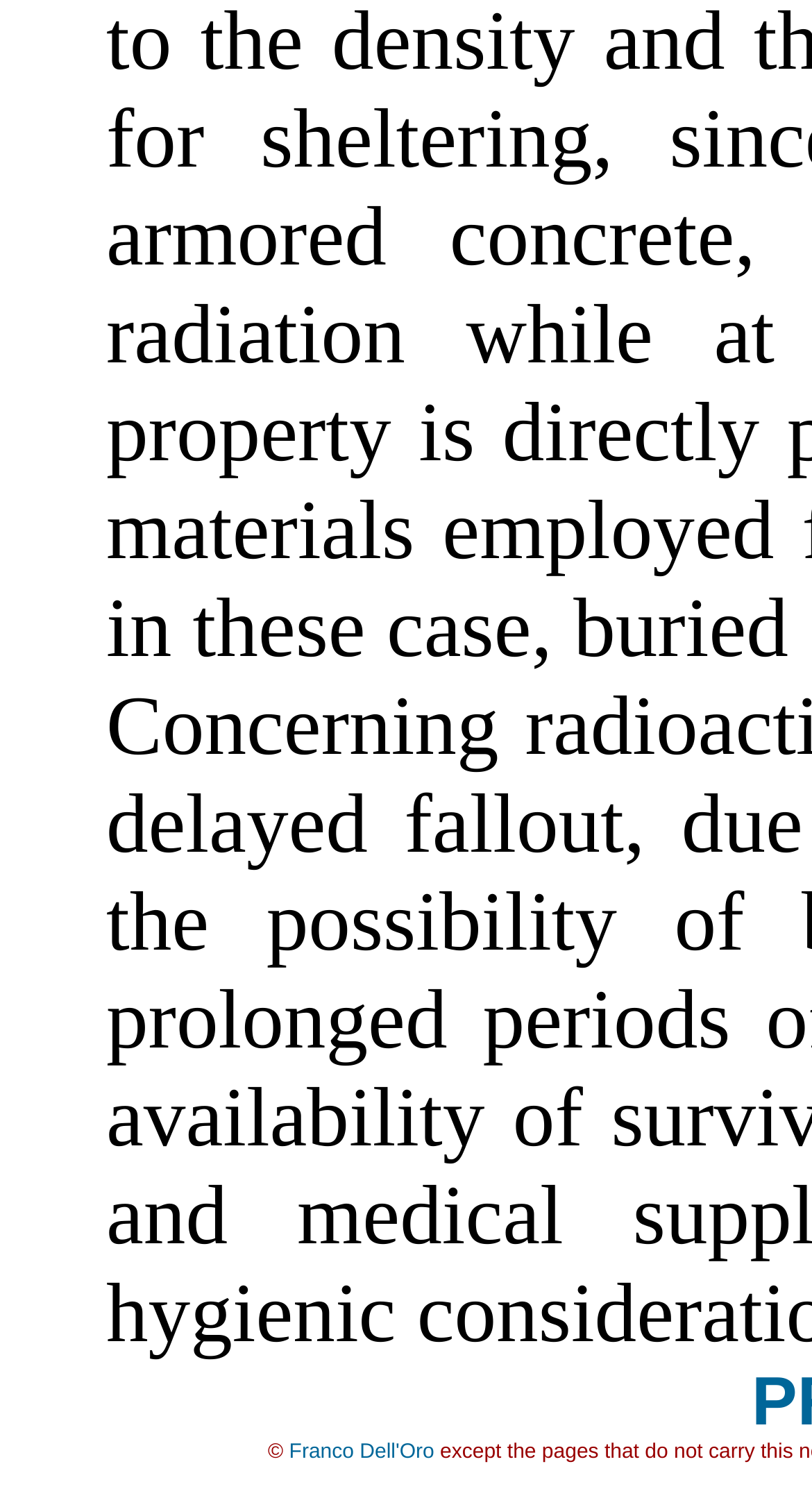Given the element description "Franco Dell'Oro" in the screenshot, predict the bounding box coordinates of that UI element.

[0.356, 0.968, 0.535, 0.983]